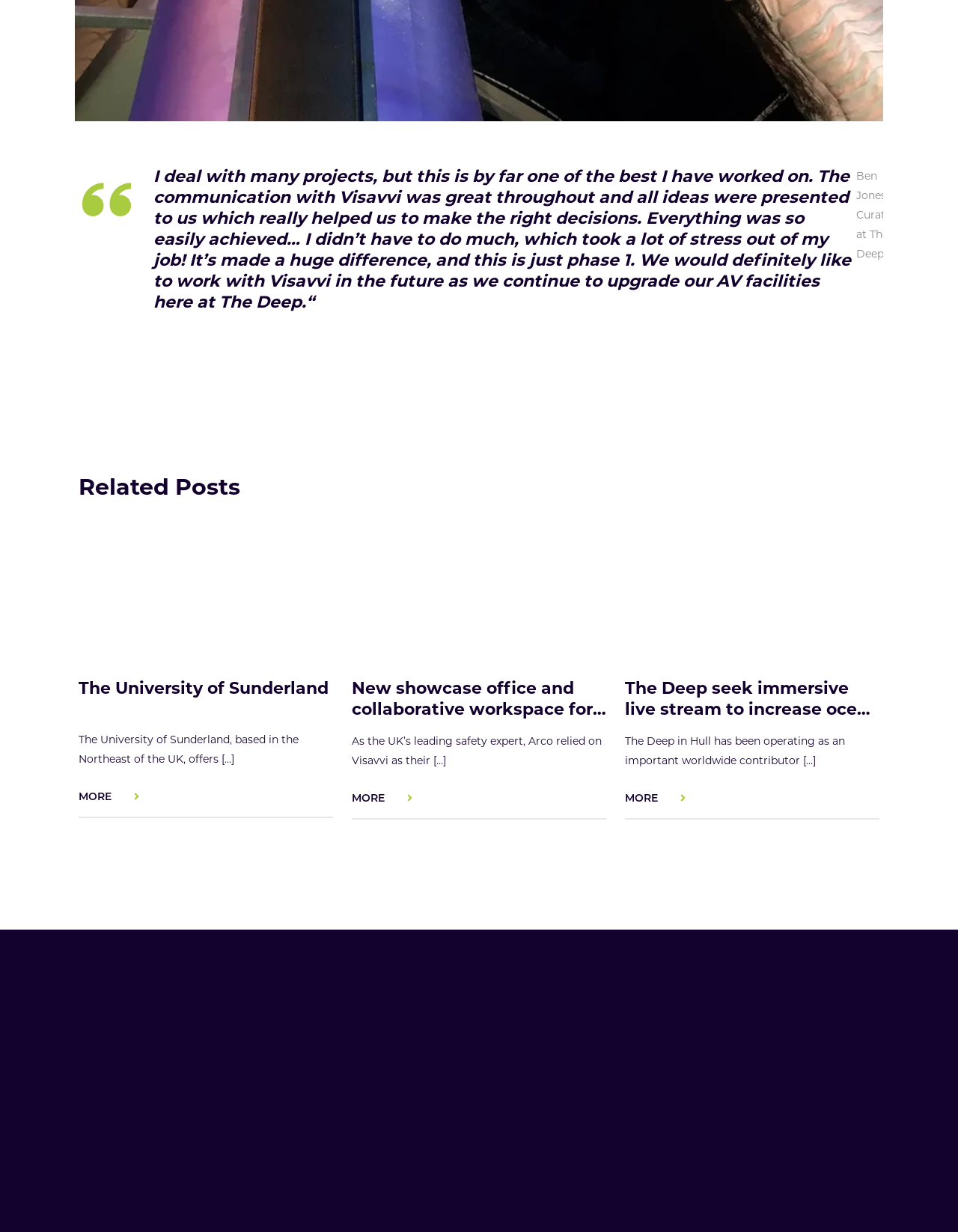Please give a concise answer to this question using a single word or phrase: 
How many related posts are shown on the webpage?

3